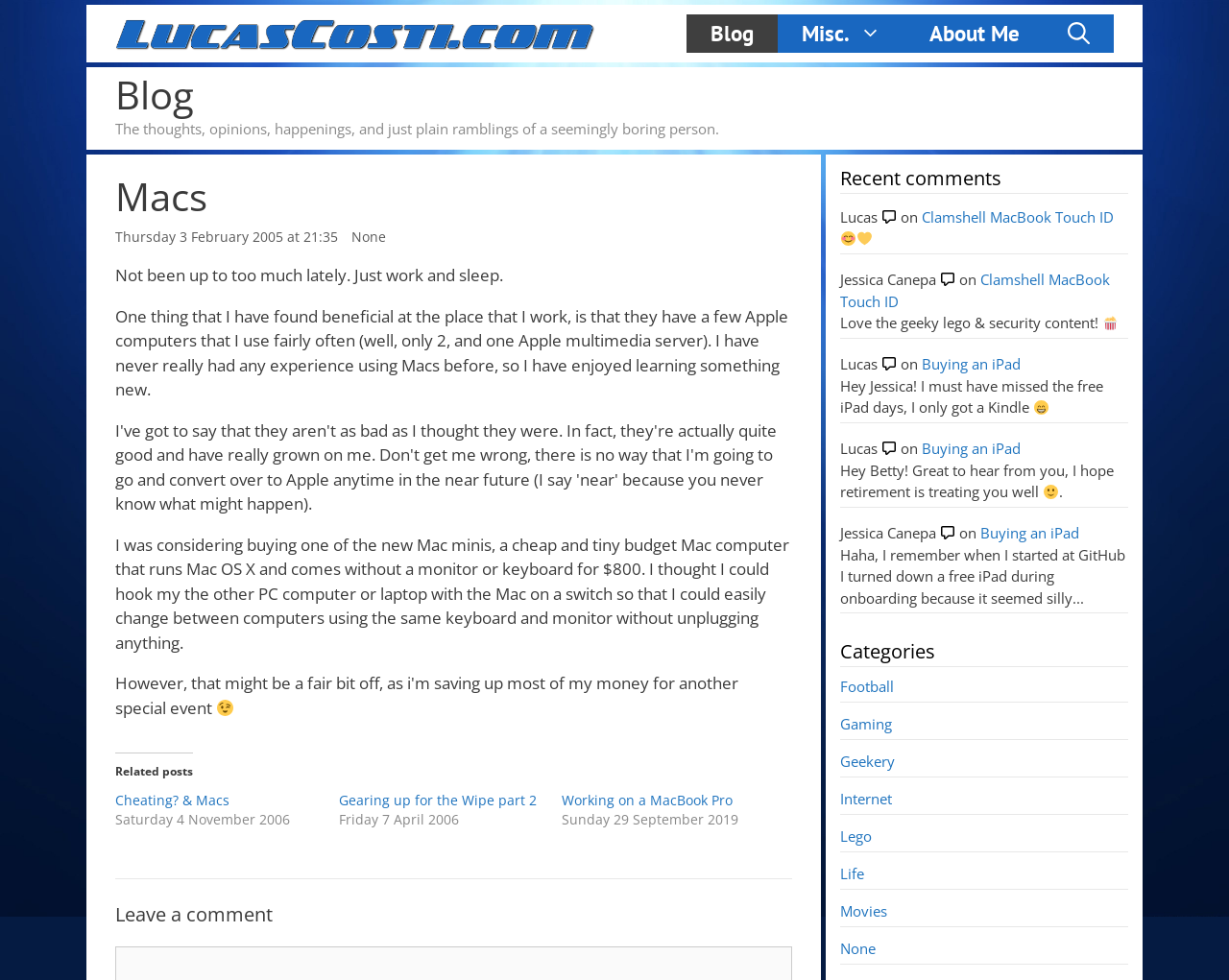Locate the bounding box coordinates of the clickable part needed for the task: "Click the 'Cheating? & Macs' link".

[0.094, 0.807, 0.187, 0.825]